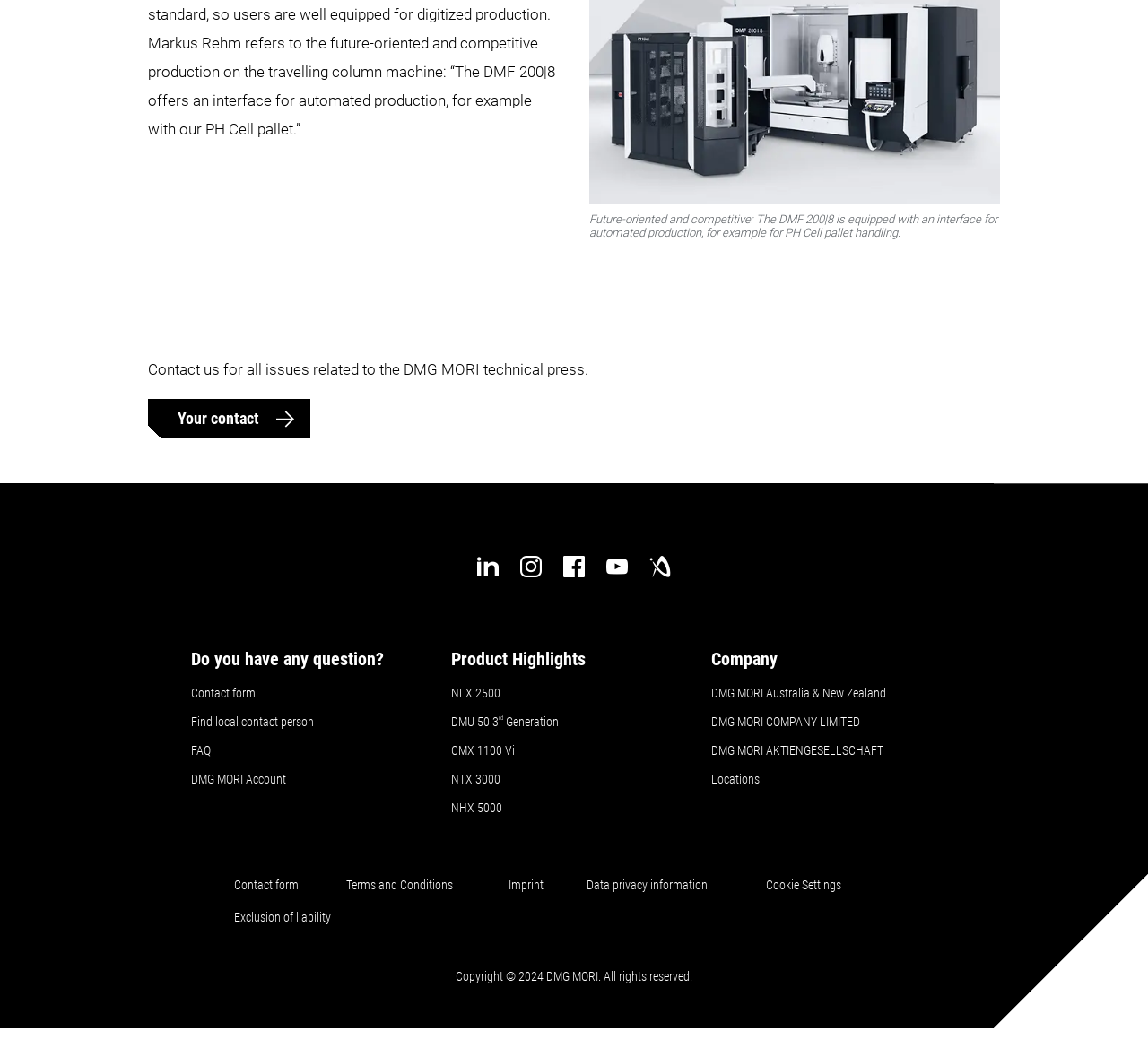Please provide the bounding box coordinate of the region that matches the element description: DMG MORI COMPANY LIMITED. Coordinates should be in the format (top-left x, top-left y, bottom-right x, bottom-right y) and all values should be between 0 and 1.

[0.619, 0.682, 0.749, 0.695]